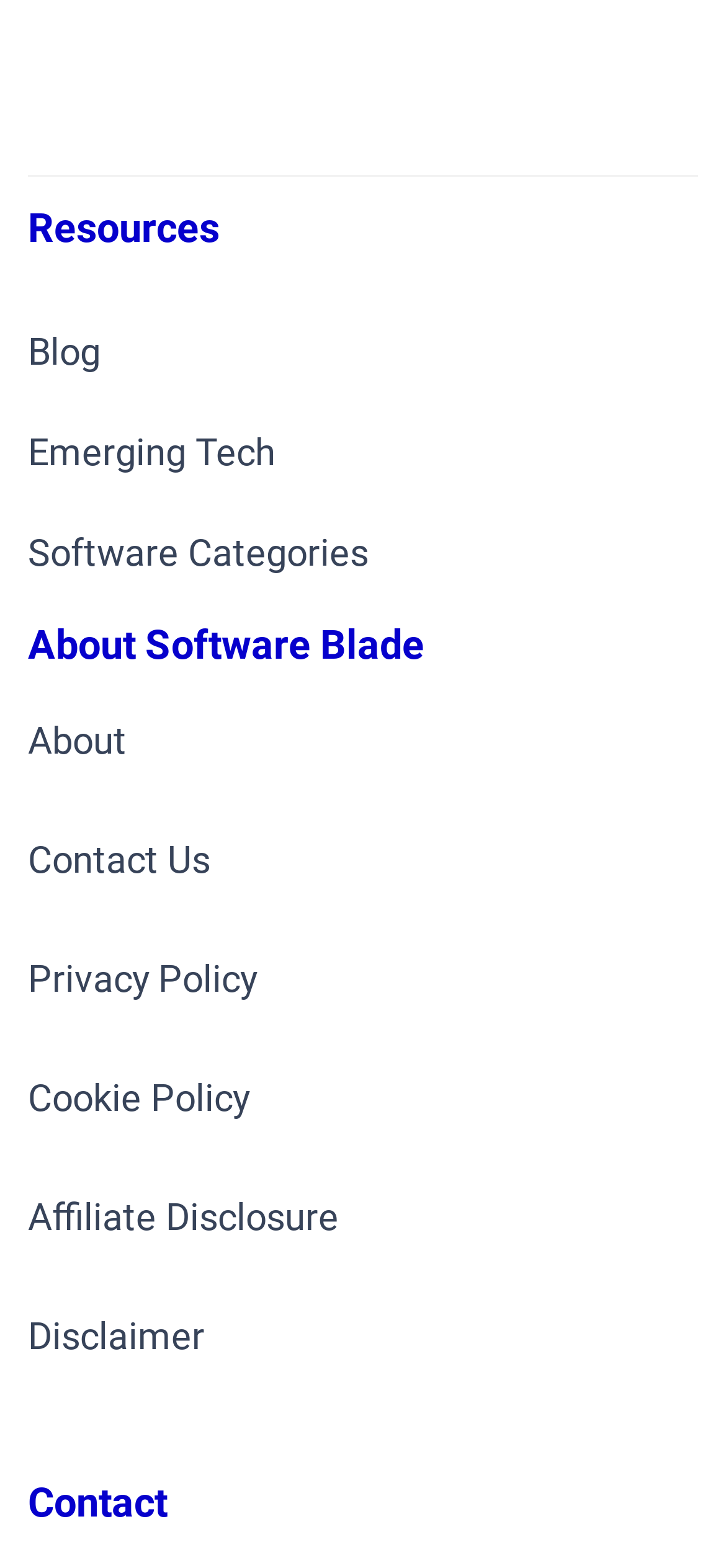Consider the image and give a detailed and elaborate answer to the question: 
How many links are under 'About Software Blade'?

There are 5 links under 'About Software Blade' because there are 5 links following the 'About Software Blade' heading, which are 'About', 'Contact Us', 'Privacy Policy', 'Cookie Policy', and 'Affiliate Disclosure'.